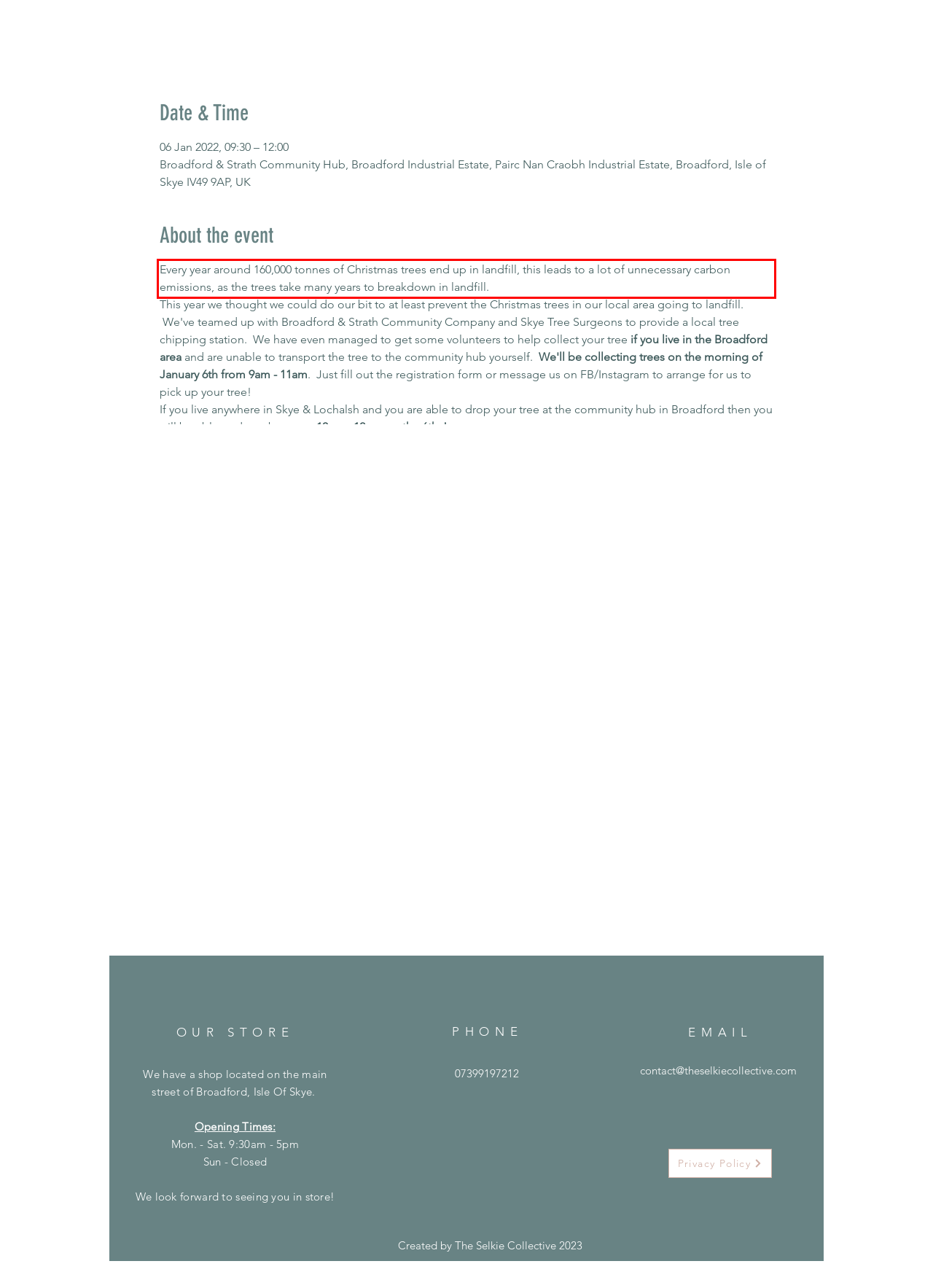Please use OCR to extract the text content from the red bounding box in the provided webpage screenshot.

Every year around 160,000 tonnes of Christmas trees end up in landfill, this leads to a lot of unnecessary carbon emissions, as the trees take many years to breakdown in landfill.